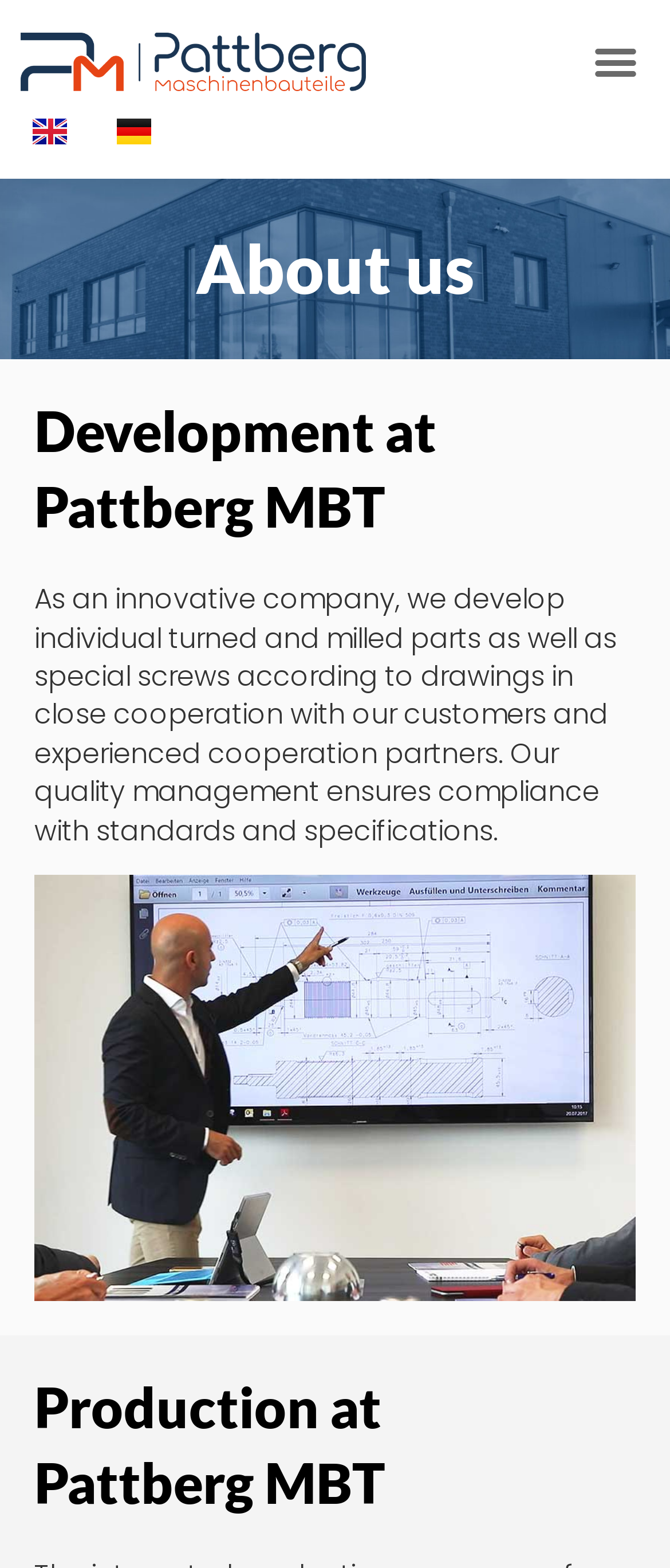What type of parts does Pattberg MBT develop?
Provide a well-explained and detailed answer to the question.

Based on the webpage content, specifically the StaticText element, it is mentioned that Pattberg MBT develops individual turned and milled parts as well as special screws according to drawings in close cooperation with customers and experienced cooperation partners.